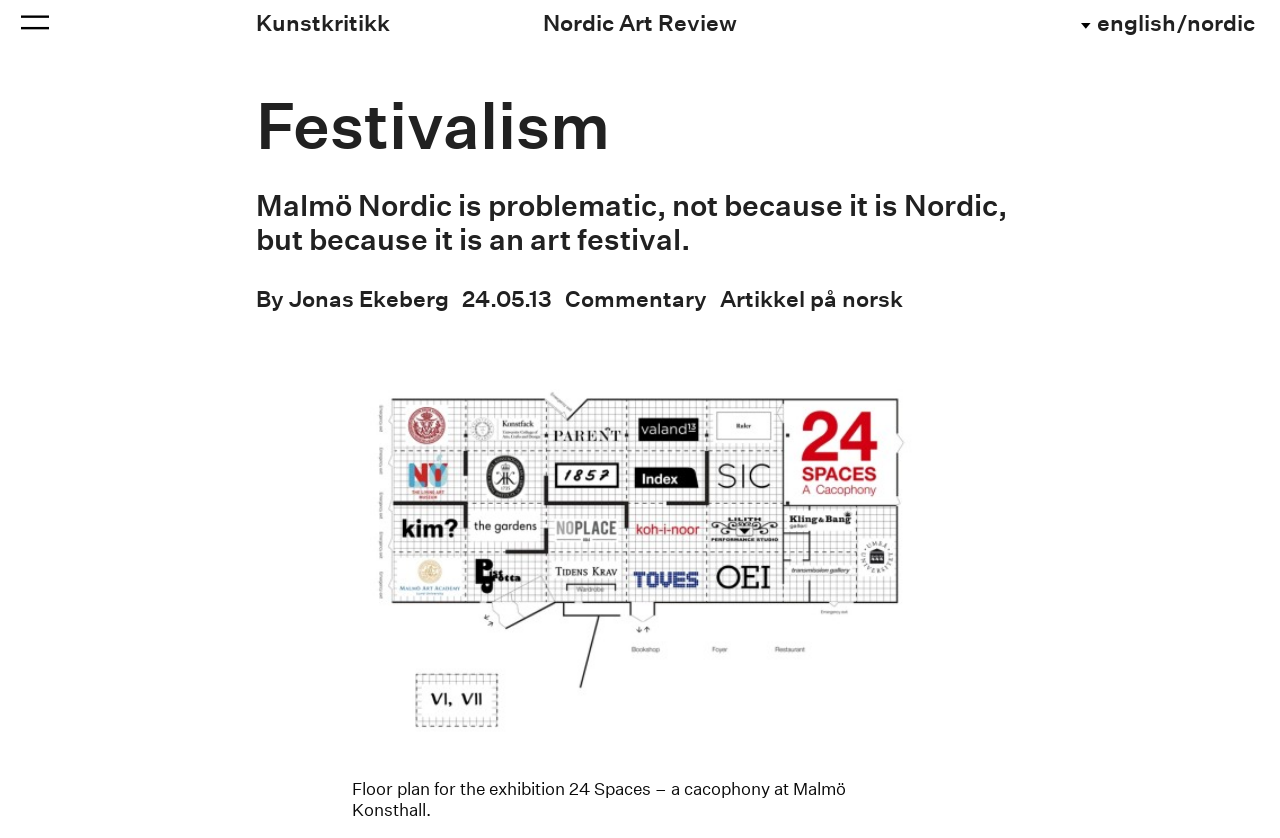Respond to the question below with a single word or phrase:
What is the name of the art festival?

Malmö Nordic